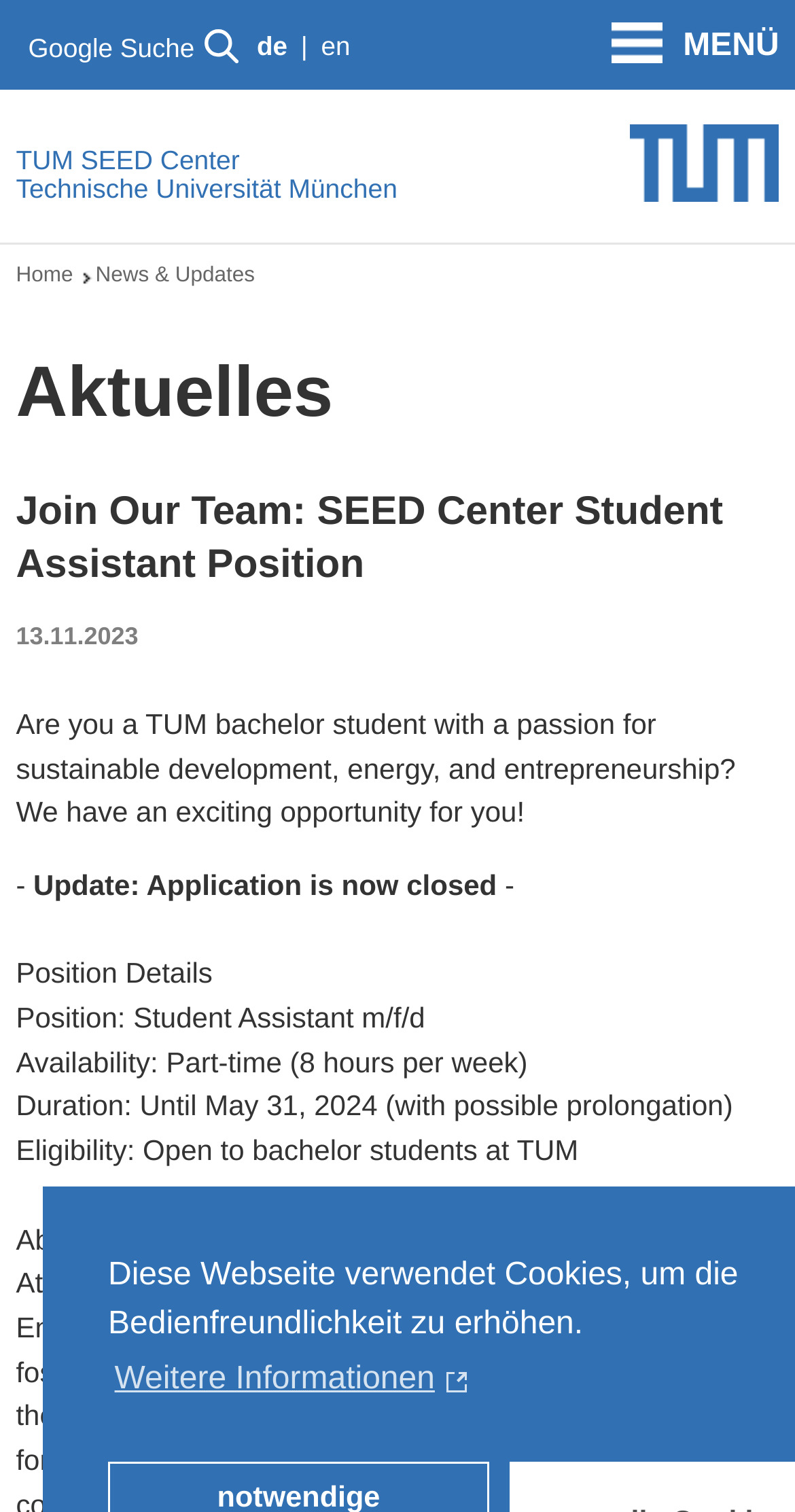From the screenshot, find the bounding box of the UI element matching this description: "Home". Supply the bounding box coordinates in the form [left, top, right, bottom], each a float between 0 and 1.

[0.02, 0.174, 0.092, 0.192]